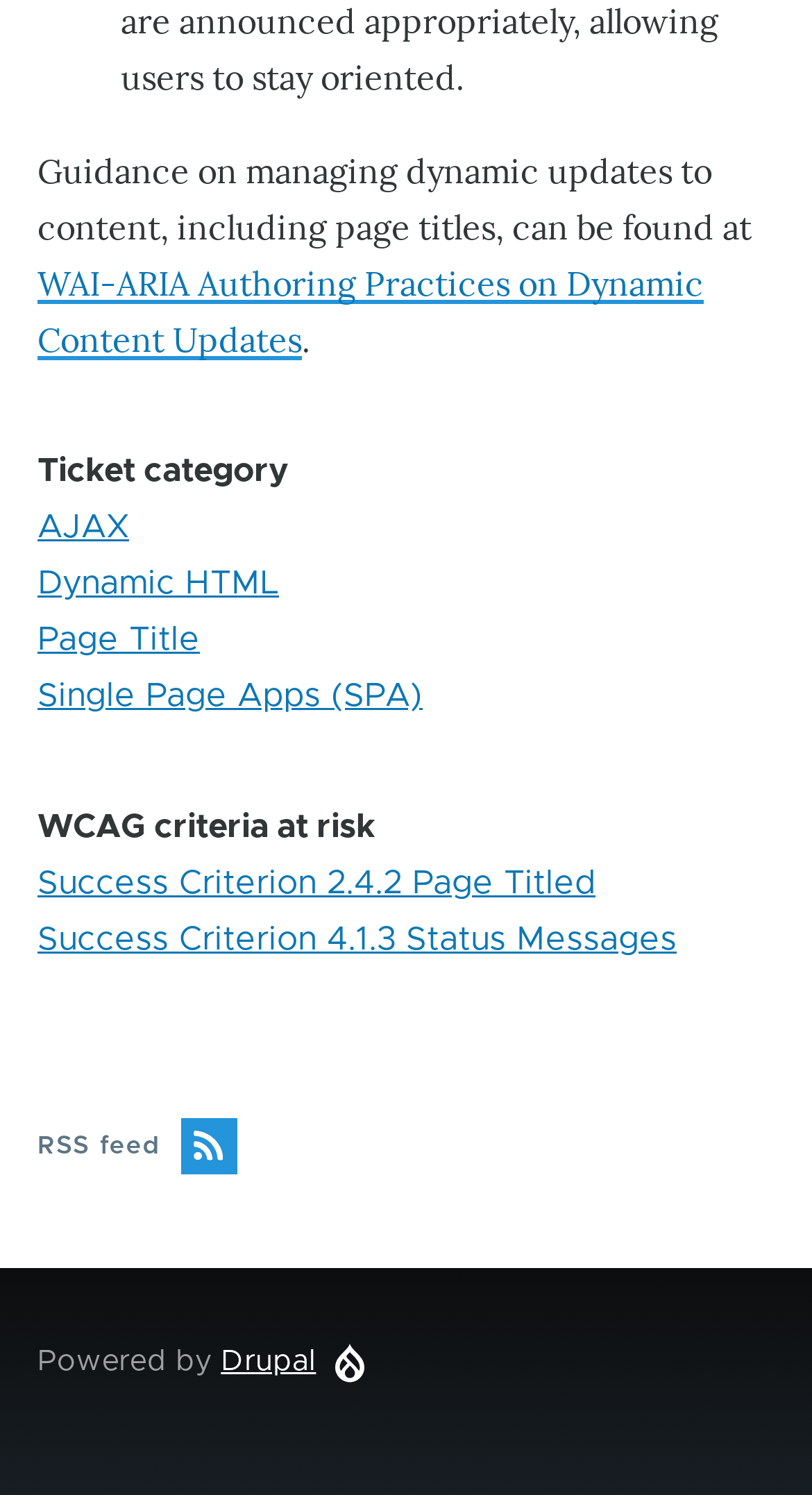Refer to the element description Search and identify the corresponding bounding box in the screenshot. Format the coordinates as (top-left x, top-left y, bottom-right x, bottom-right y) with values in the range of 0 to 1.

None